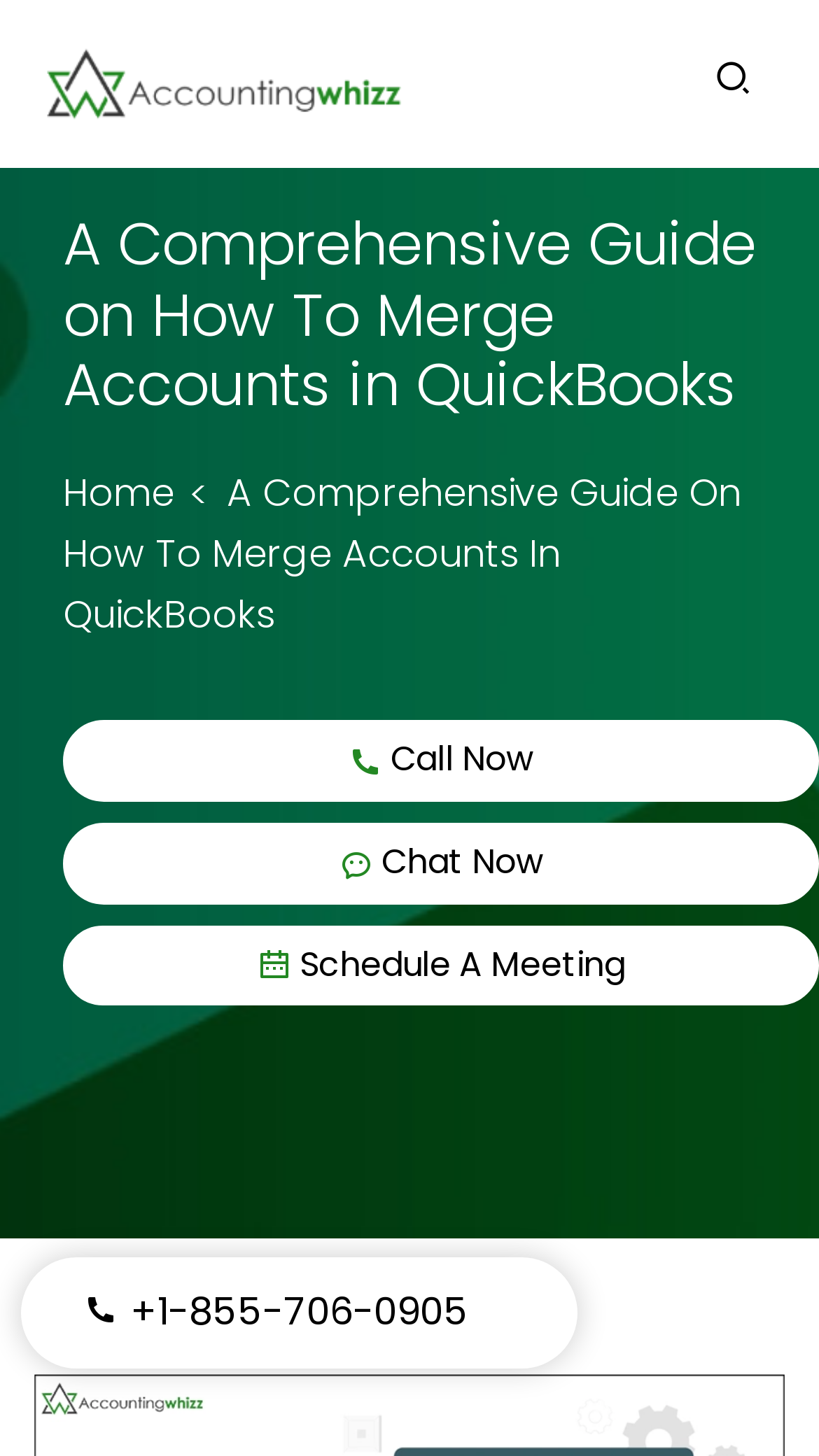How many call-to-action buttons are there?
From the image, provide a succinct answer in one word or a short phrase.

4